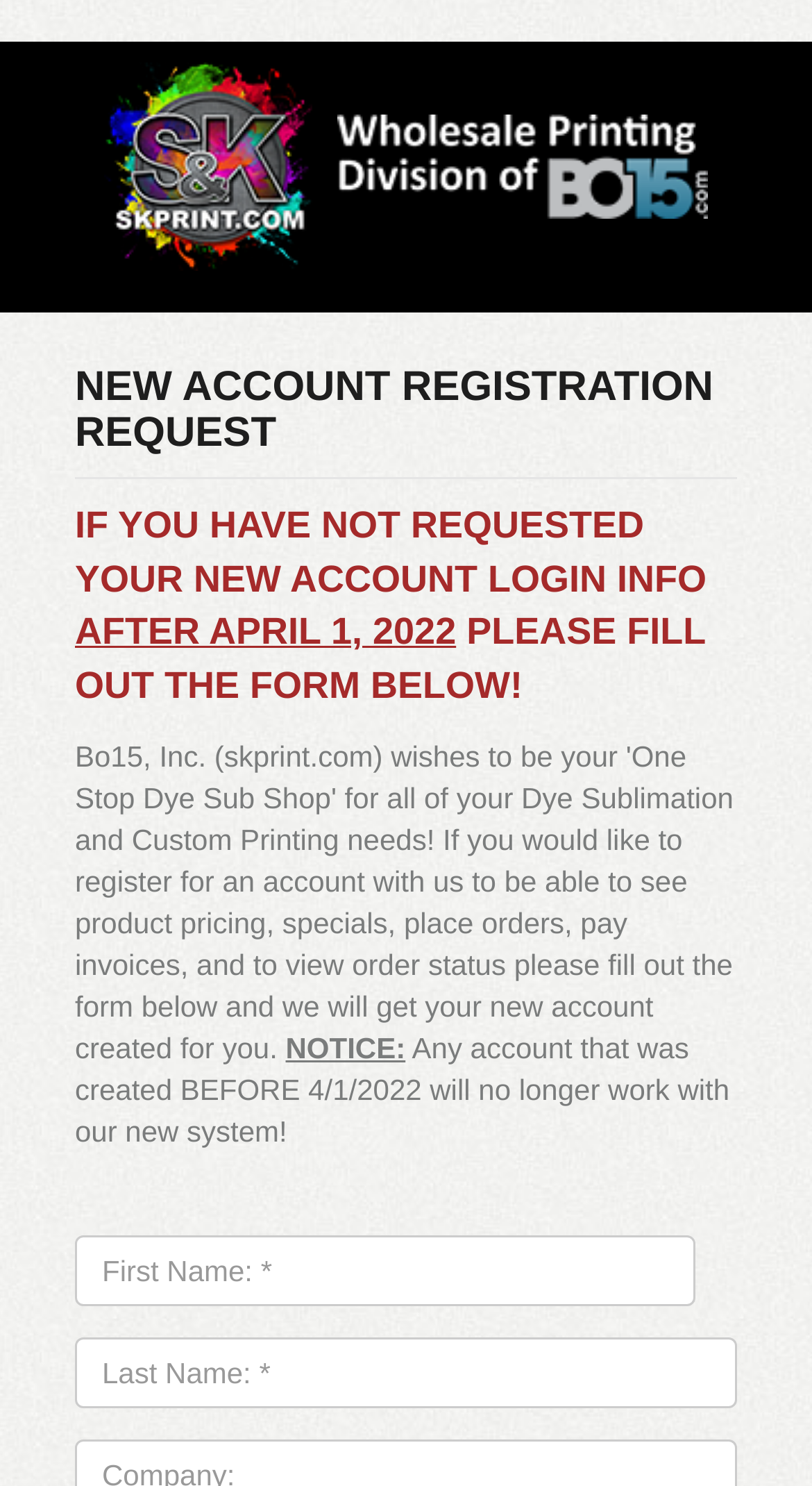Write an extensive caption that covers every aspect of the webpage.

The webpage is for S&K Manufacturing, specifically for new account sign-up. At the top, there is a logo image on the left, followed by a small gap, and then another image that takes up most of the top section. Below these images, there is a heading that reads "NEW ACCOUNT REGISTRATION REQUEST" in a prominent font. 

Underneath the heading, there is a horizontal separator line. The main content of the page starts with a paragraph of text that explains the purpose of the page, stating that if you haven't requested your new account login info after April 1, 2022, you need to fill out the form below. 

On the right side of the page, there is a notice section that starts with the label "NOTICE:" and explains that any account created before April 1, 2022, will no longer work with their new system. 

The main form for new account registration is located below the notice section. The form consists of three fields: "First Name: *" and "Last Name: *" which are both required, and "Company:". Each field has a corresponding text box for users to input their information.